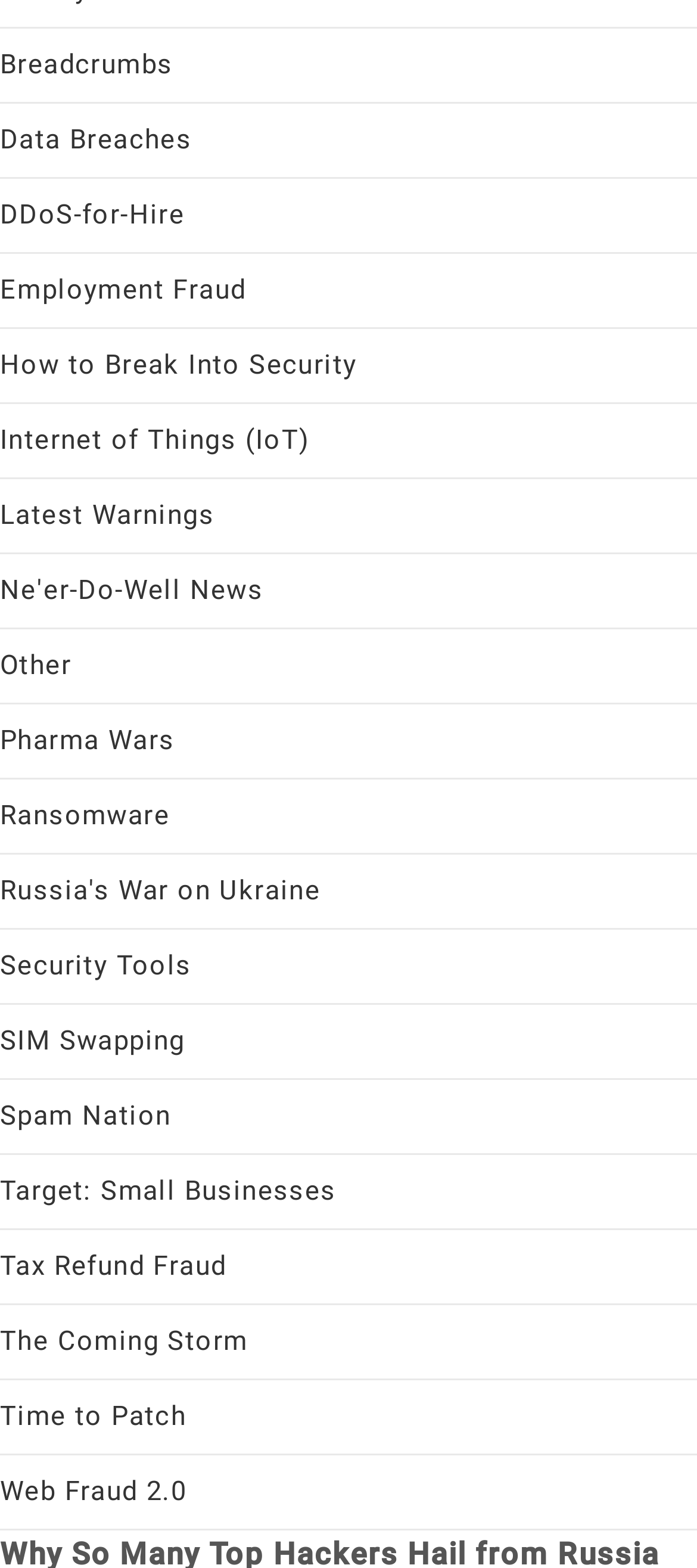How many categories have the word 'Fraud' in their title?
Examine the image and give a concise answer in one word or a short phrase.

2